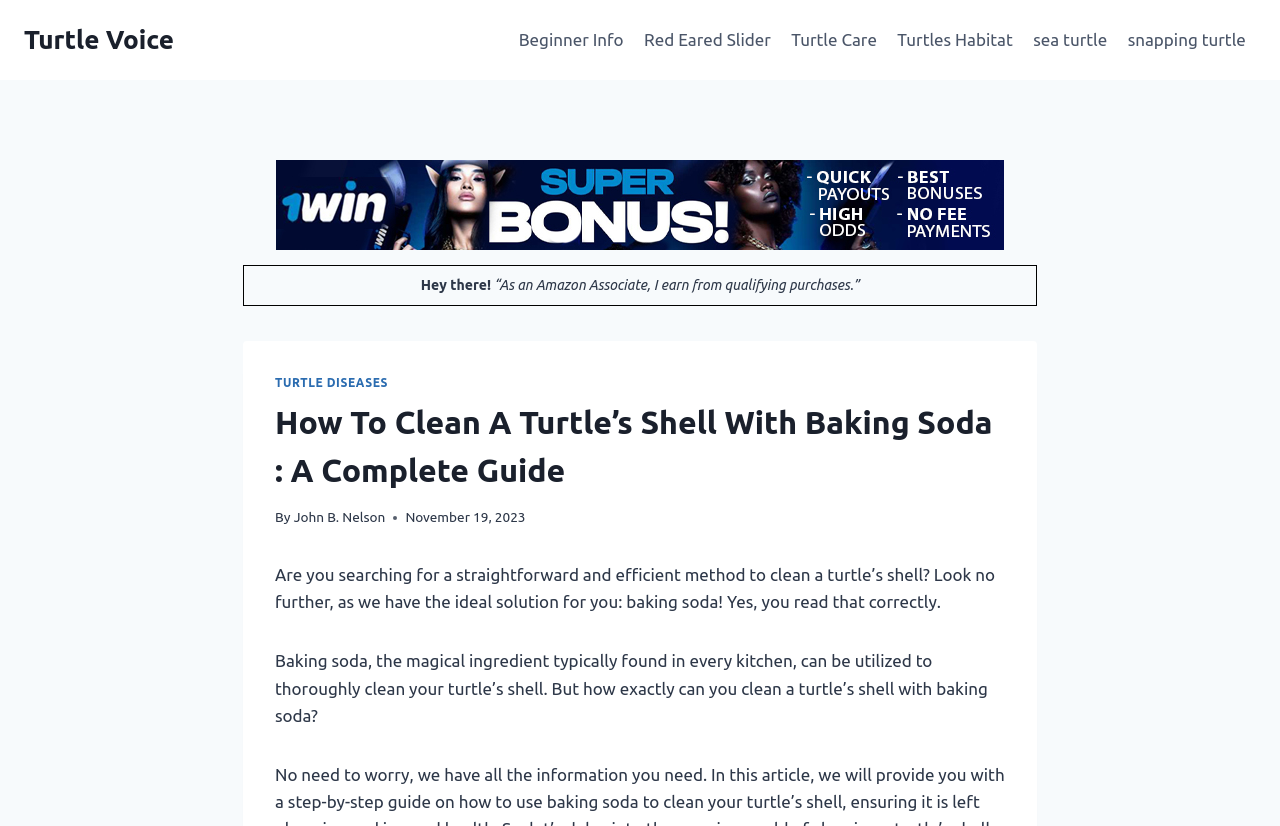What is the date of the article?
Could you answer the question in a detailed manner, providing as much information as possible?

The date of the article is mentioned in the webpage content, specifically in the section that says 'November 19, 2023'.